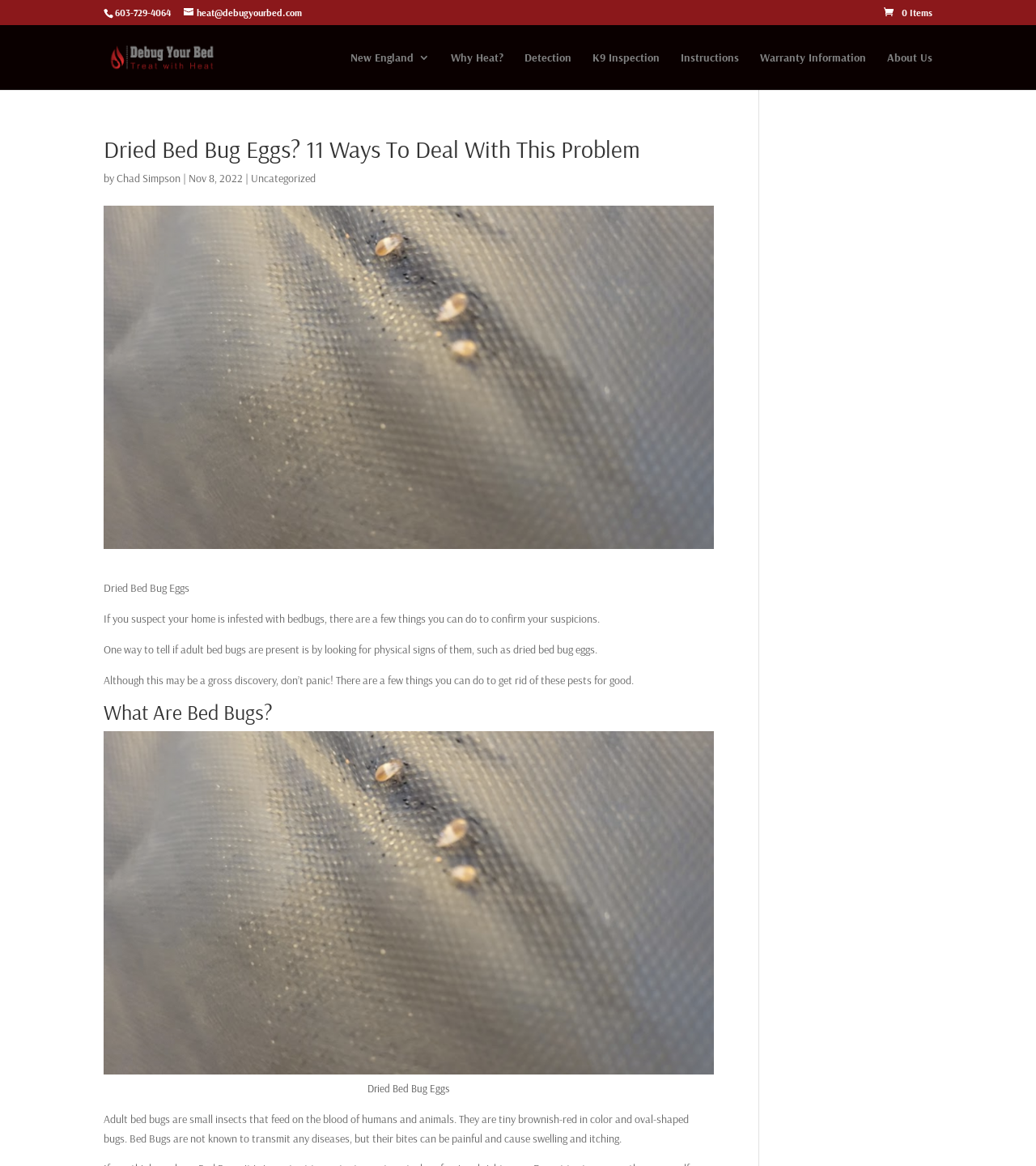What is the topic of the article?
Using the details shown in the screenshot, provide a comprehensive answer to the question.

I inferred the topic of the article by looking at the main heading, which mentions 'Dried Bed Bug Eggs', and the content of the article, which discusses bed bugs and how to deal with them.